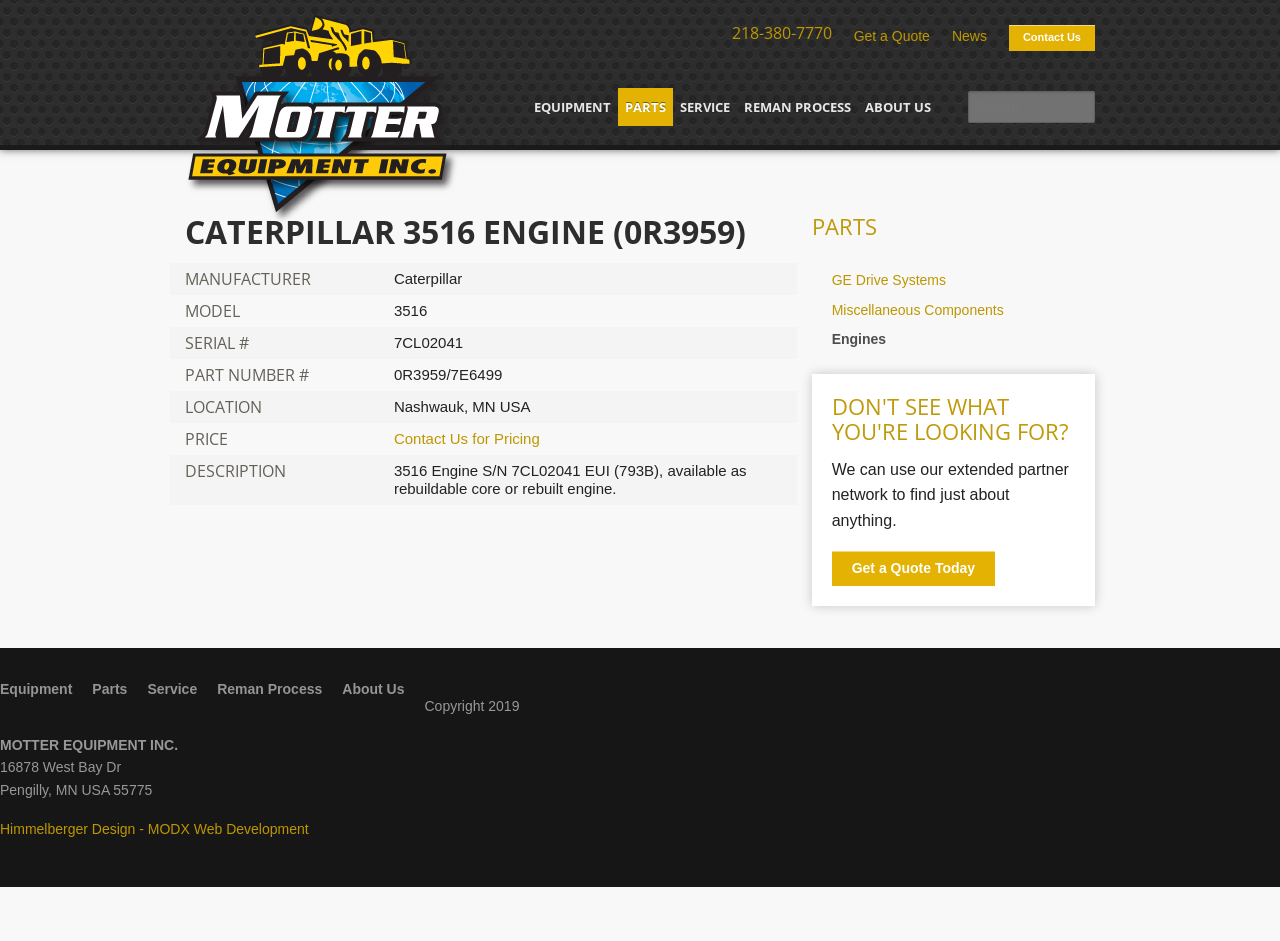Locate the bounding box coordinates of the clickable element to fulfill the following instruction: "Click Motter Equipment". Provide the coordinates as four float numbers between 0 and 1 in the format [left, top, right, bottom].

[0.145, 0.015, 0.366, 0.244]